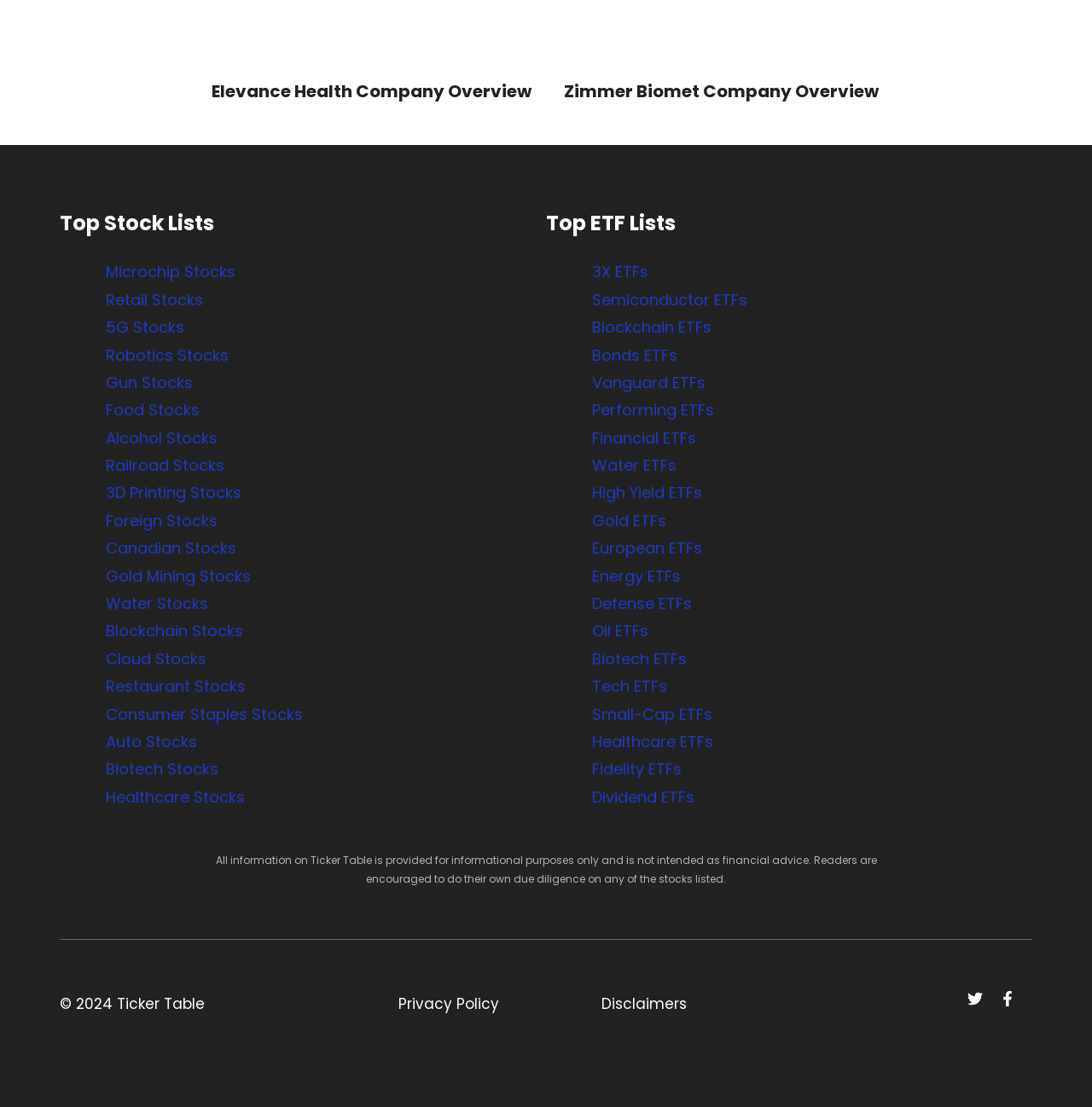Using the provided description: "Pricing", find the bounding box coordinates of the corresponding UI element. The output should be four float numbers between 0 and 1, in the format [left, top, right, bottom].

None